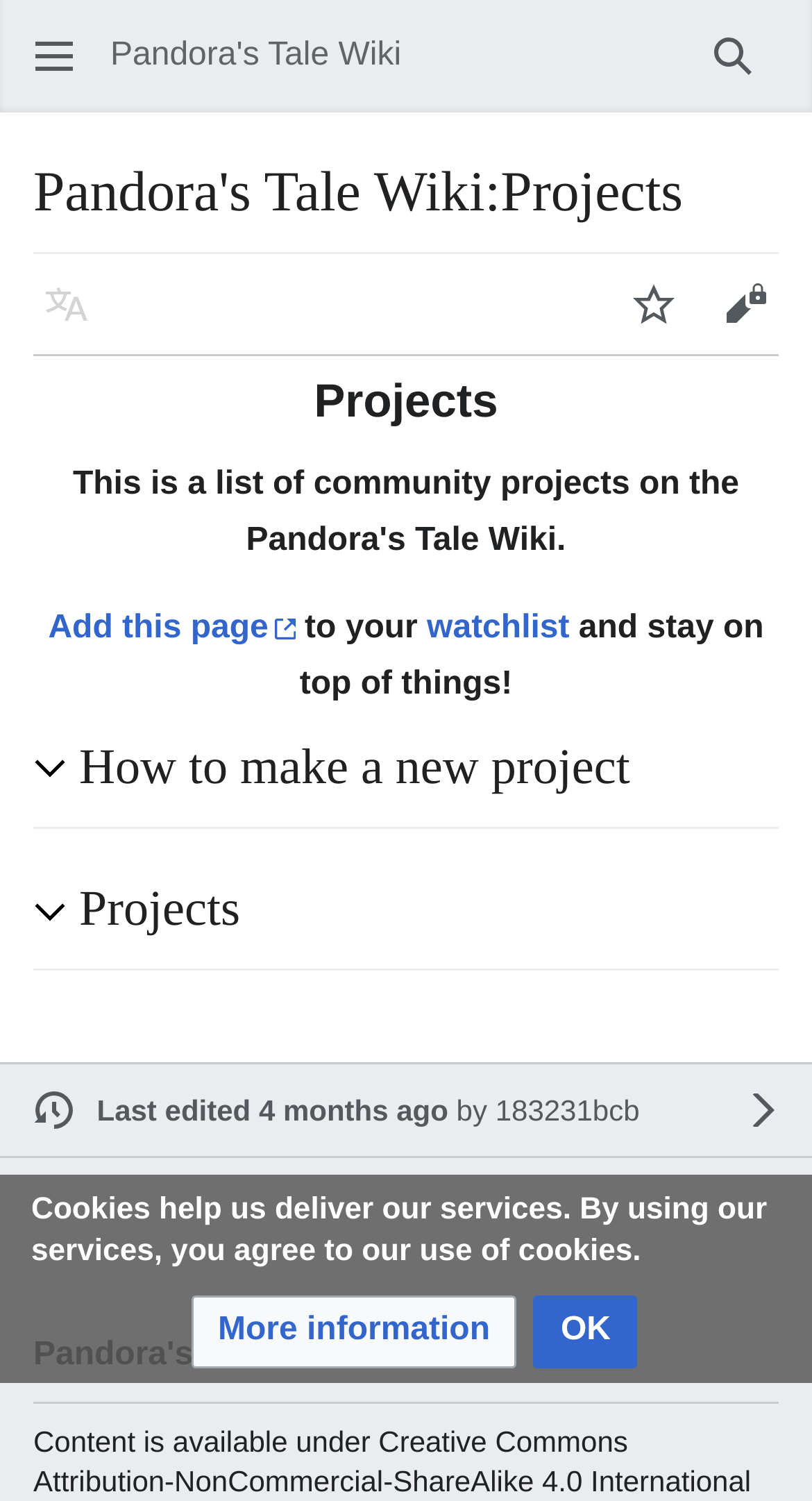What is the purpose of the buttons 'How to make a new project' and 'Projects'?
Using the image, give a concise answer in the form of a single word or short phrase.

To expand content